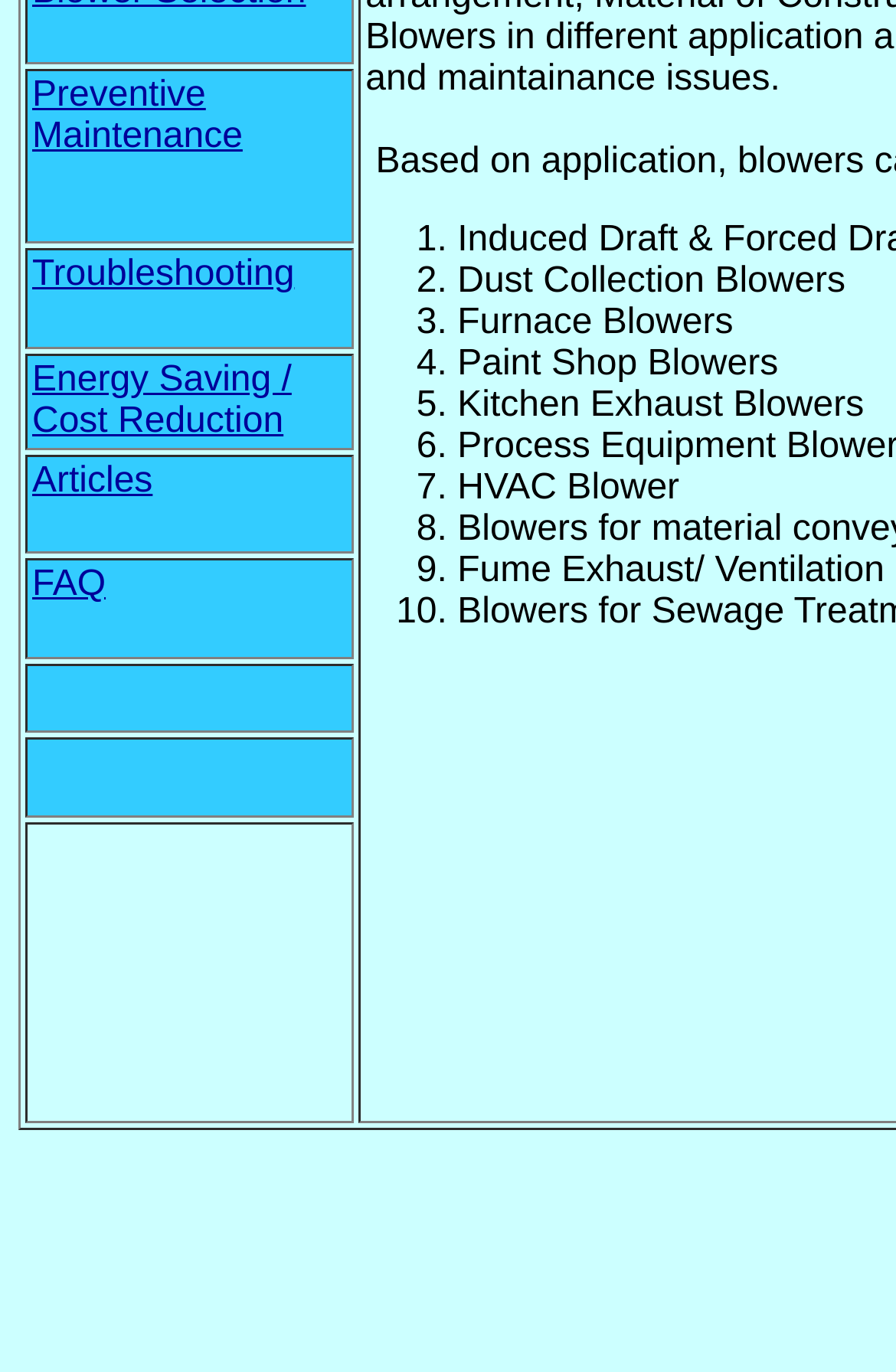Locate the UI element that matches the description Articles in the webpage screenshot. Return the bounding box coordinates in the format (top-left x, top-left y, bottom-right x, bottom-right y), with values ranging from 0 to 1.

[0.036, 0.336, 0.17, 0.365]